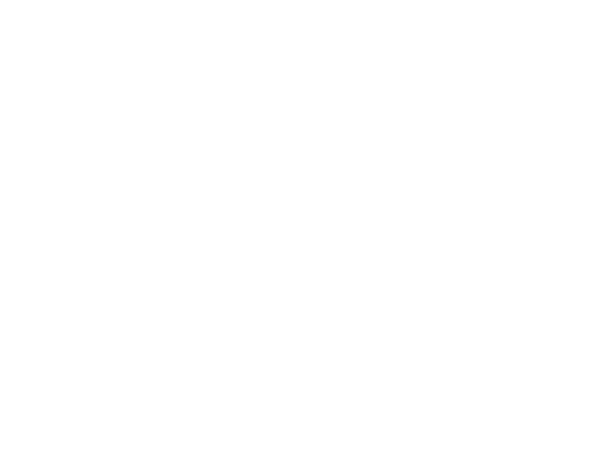Offer a detailed explanation of the image.

The image showcases the logo of the "Sigma 50" lifting tower, a key product featured on the webpage. The Sigma 50 is designed for practical use in lifting applications, boasting a maximum height of 5 meters when fully extended and a folded height of 1.90 meters for easy transport and storage. The graphic likely symbolizes the tower's robust construction and effectiveness, aligning with the product’s emphasis on high capacity, which allows for lifting loads up to 120 kilograms. This visual representation aims to capture the attention of visitors, conveying the quality and functionality of the Sigma 50 within related products in the catalogue.